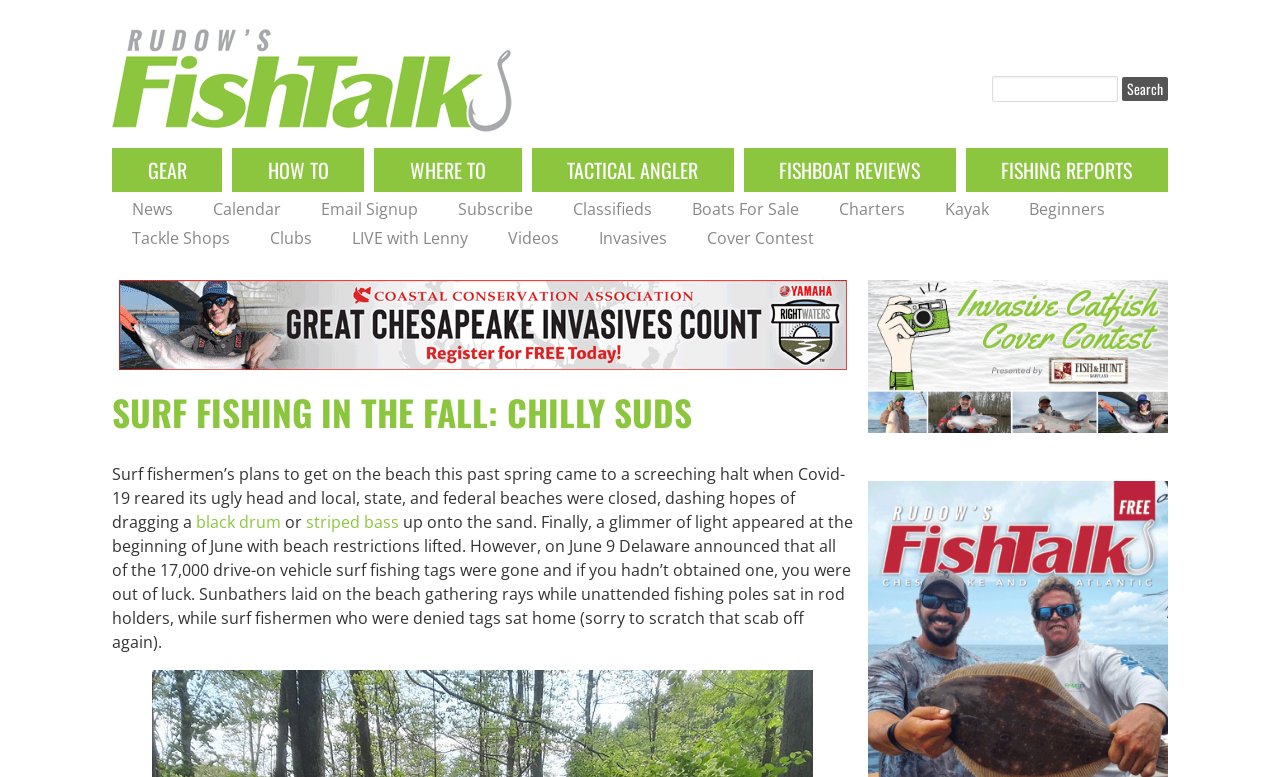Determine the bounding box coordinates of the region I should click to achieve the following instruction: "Click on black drum link". Ensure the bounding box coordinates are four float numbers between 0 and 1, i.e., [left, top, right, bottom].

[0.153, 0.658, 0.22, 0.686]